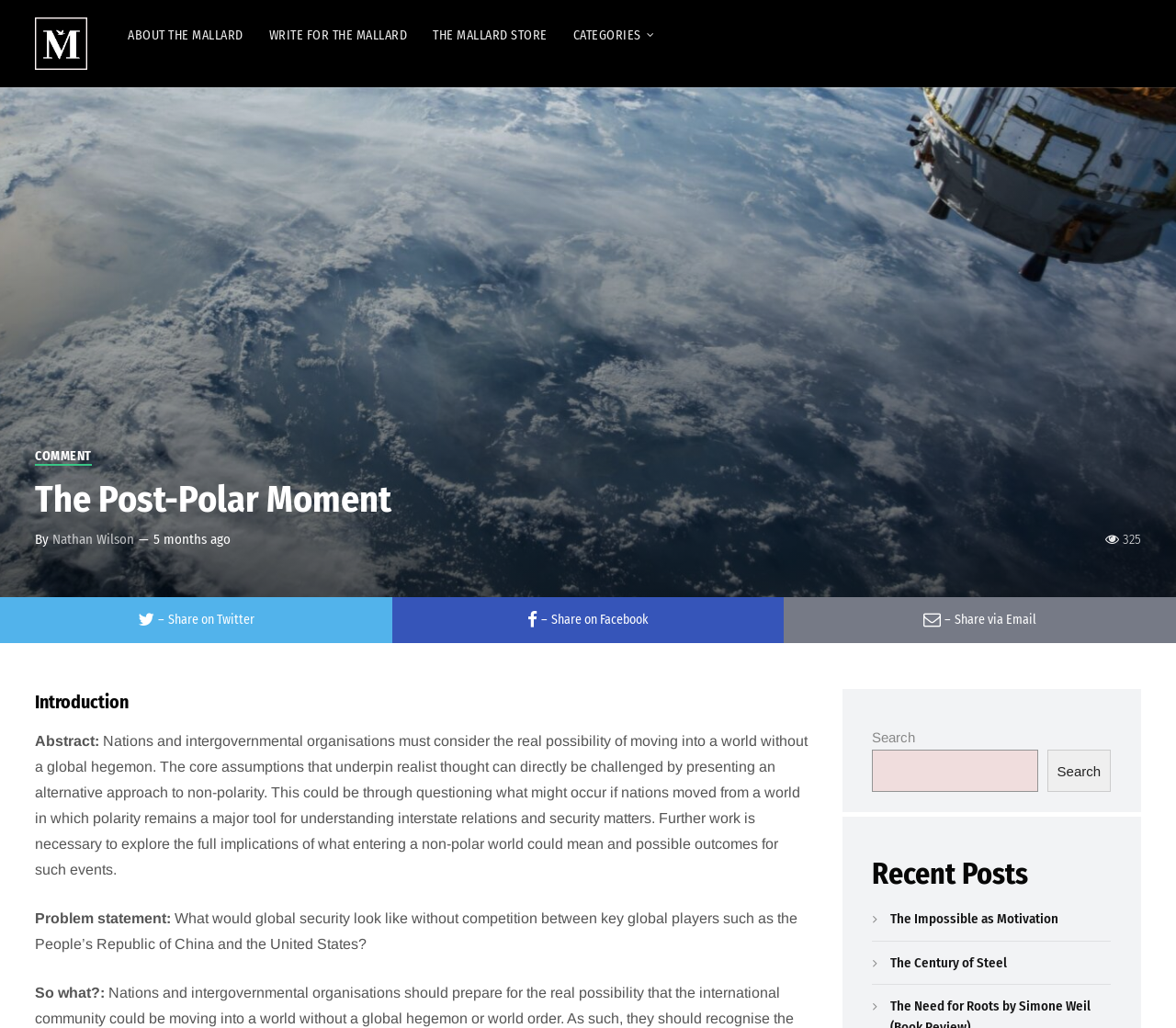Elaborate on the information and visuals displayed on the webpage.

The webpage appears to be an article or blog post titled "The Post-Polar Moment" on a website called "The Mallard". At the top of the page, there is a heading with the website's name, accompanied by an image and a link to the website's homepage. Below this, there are several links to other sections of the website, including "ABOUT THE MALLARD", "WRITE FOR THE MALLARD", "THE MALLARD STORE", and "CATEGORIES".

On the right side of the page, there is a counter displaying the number "325", likely indicating the number of comments or views on the article. Below this, there is a link to comment on the article.

The main content of the page is the article itself, which is divided into sections. The title "The Post-Polar Moment" is followed by the author's name, "Nathan Wilson", and the date of publication, "5 months ago". The article is then divided into sections, including "Introduction", "Abstract", "Problem statement", and "So what?".

The "Abstract" section provides a summary of the article, discussing the possibility of a world without a global hegemon and the need to explore the implications of such a scenario. The "Problem statement" section poses a question about what global security would look like without competition between major global players. The "So what?" section appears to be a conclusion or call to action.

Below the article, there are social media links to share the article on Twitter, Facebook, and via email. On the right side of the page, there is a search bar with a search button, and below this, a heading "Recent Posts" with links to other articles on the website, including "The Impossible as Motivation" and "The Century of Steel".